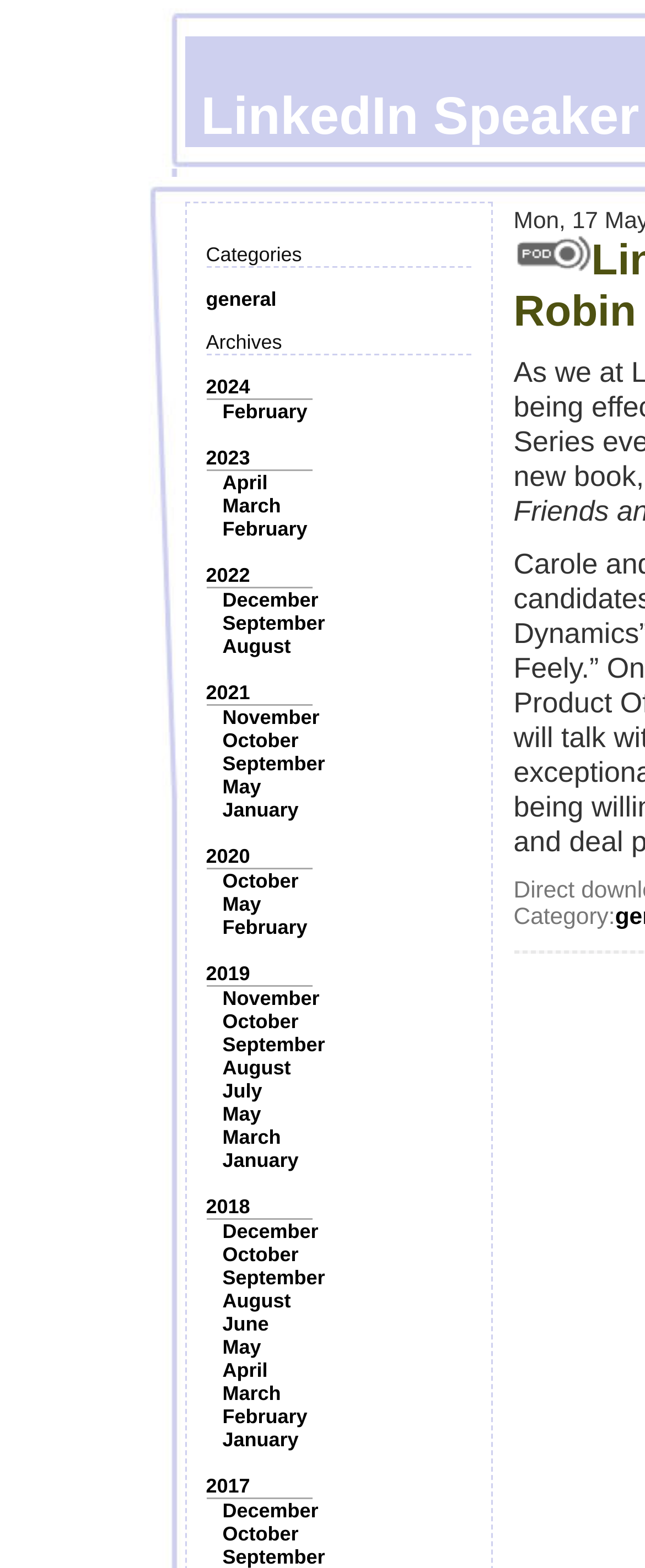Respond with a single word or phrase for the following question: 
How many months are listed under 2023 archives?

3